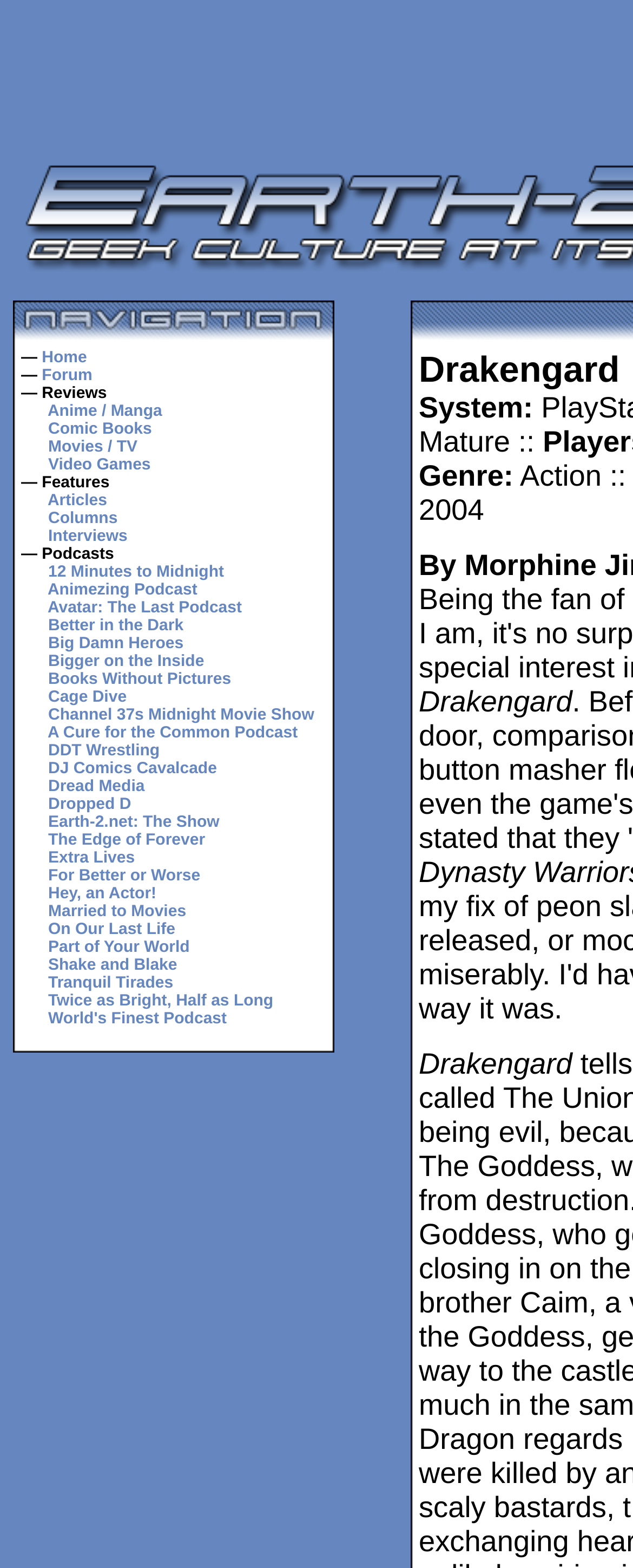Show me the bounding box coordinates of the clickable region to achieve the task as per the instruction: "Go to SteamVR".

None